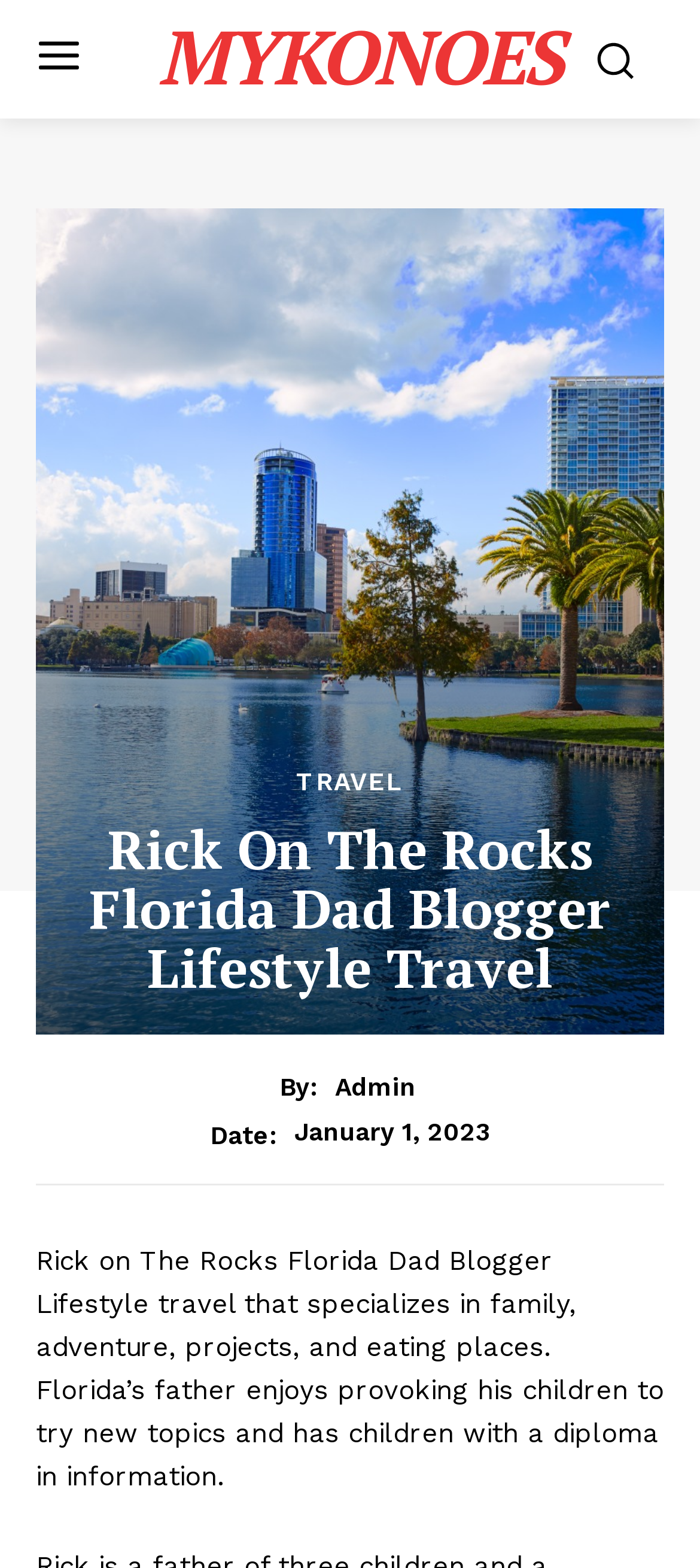Predict the bounding box for the UI component with the following description: "Contact us".

[0.074, 0.647, 0.926, 0.673]